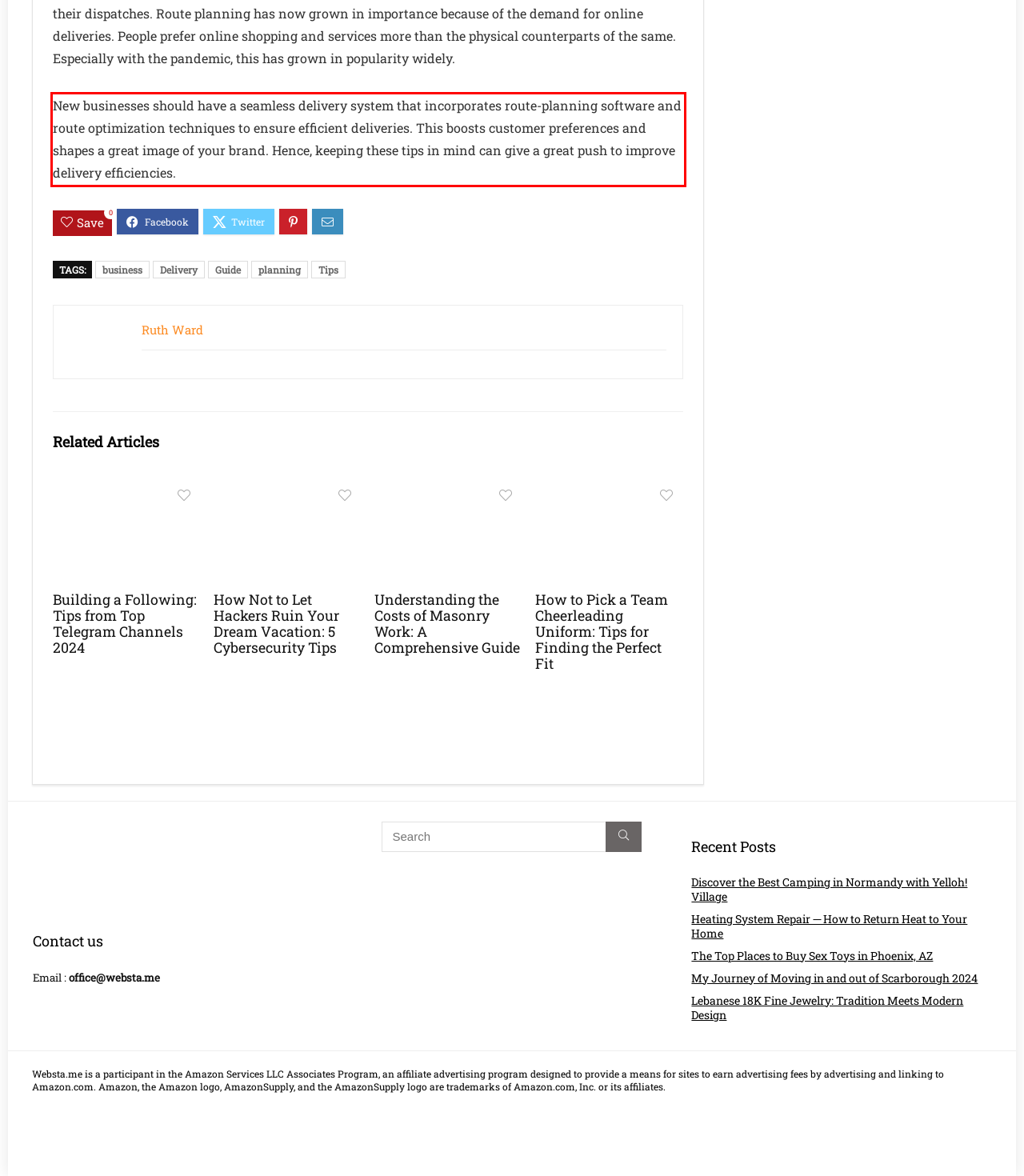Using the provided screenshot of a webpage, recognize the text inside the red rectangle bounding box by performing OCR.

New businesses should have a seamless delivery system that incorporates route-planning software and route optimization techniques to ensure efficient deliveries. This boosts customer preferences and shapes a great image of your brand. Hence, keeping these tips in mind can give a great push to improve delivery efficiencies.